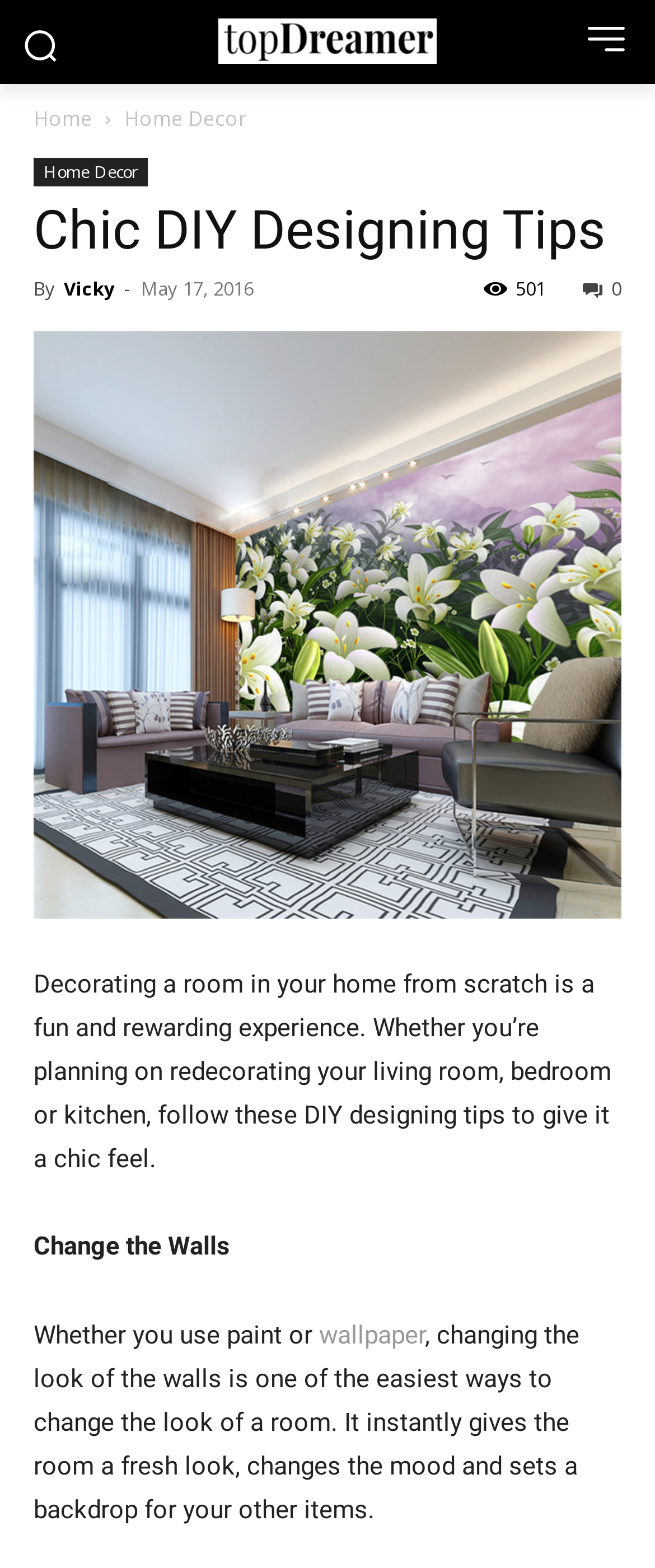Locate the coordinates of the bounding box for the clickable region that fulfills this instruction: "Explore the DIY designing tips".

[0.051, 0.618, 0.933, 0.749]